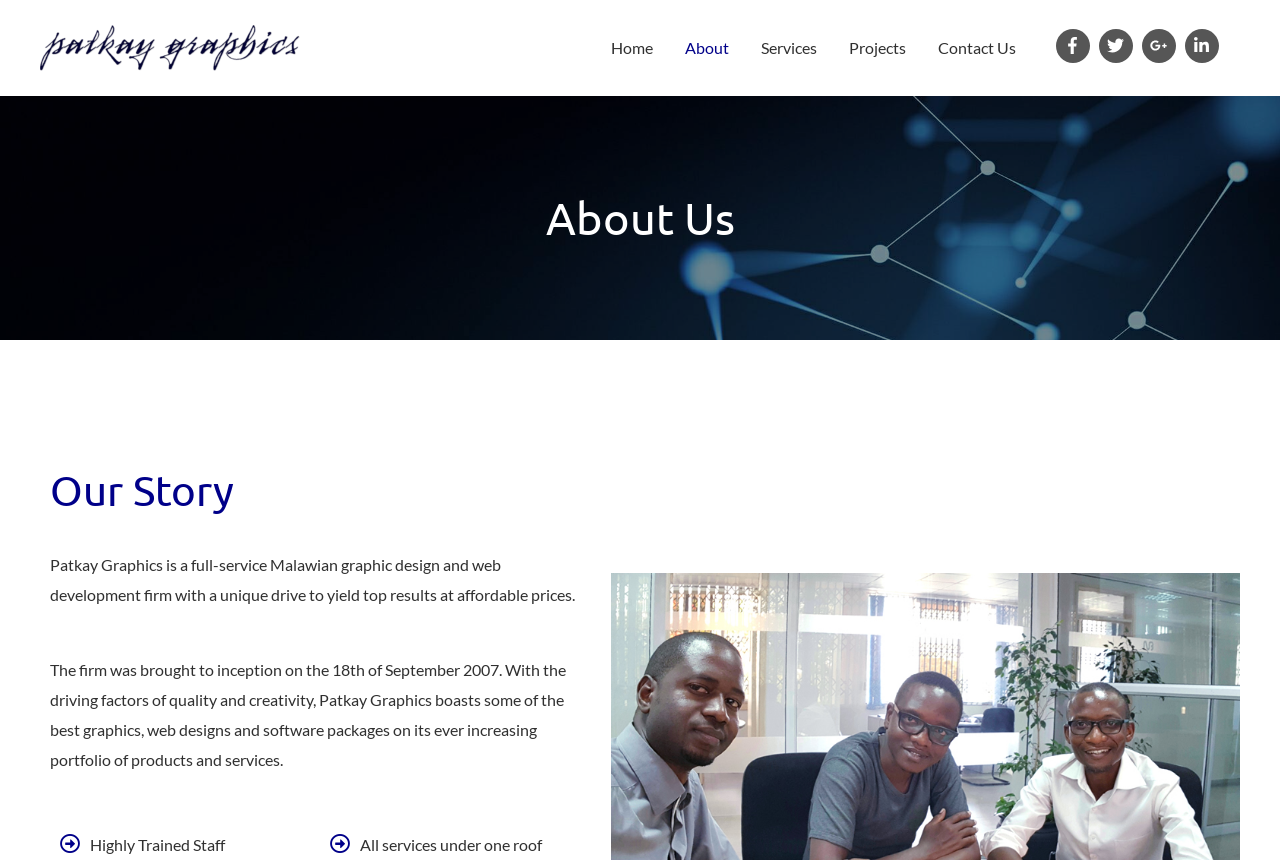Elaborate on the information and visuals displayed on the webpage.

The webpage is about Patkay Graphics, a full-service Malawian graphic design and web development firm. At the top left corner, there is a link and an image, both labeled "Patkay Graphics". 

To the right of the top left corner, there is a navigation menu with links to "Home", "About", "Services", "Projects", and "Contact Us". 

On the top right corner, there is a menu with social media links, including Facebook, Twitter, Google Plus, and LinkedIn, each represented by an icon. 

Below the navigation menu, there is a heading "About Us" followed by another heading "Our Story". 

Under the headings, there are two paragraphs of text describing Patkay Graphics. The first paragraph explains that the firm is a full-service graphic design and web development firm with a unique drive to yield top results at affordable prices. The second paragraph provides more information about the firm's history, stating that it was founded on September 18, 2007, and highlighting its focus on quality and creativity.

At the bottom of the page, there are two lines of text, "Highly Trained Staff" and "All services under one roof", which appear to be highlighting the firm's strengths.